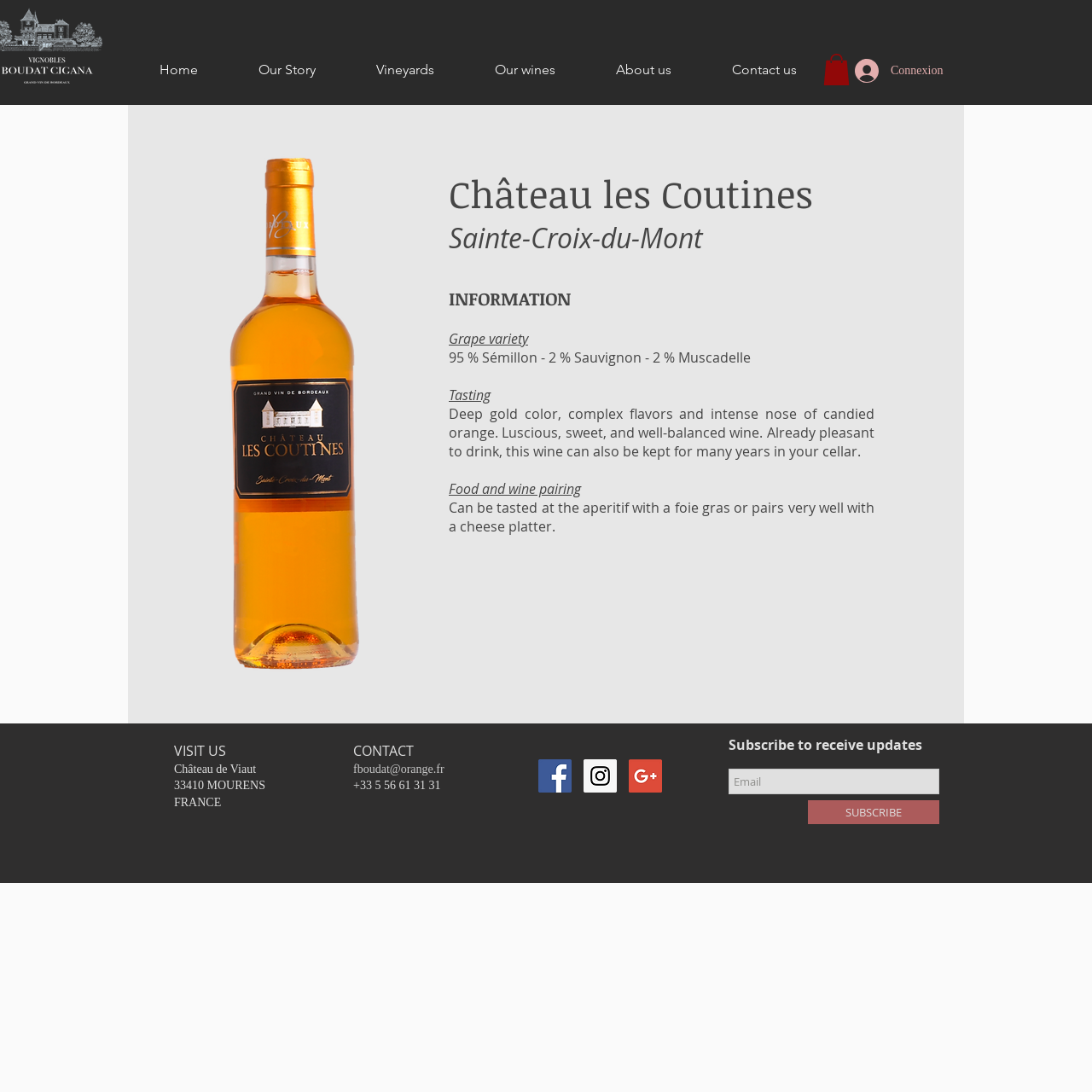Determine the bounding box coordinates of the region that needs to be clicked to achieve the task: "Click on the navigation link 'Home'".

[0.121, 0.048, 0.205, 0.08]